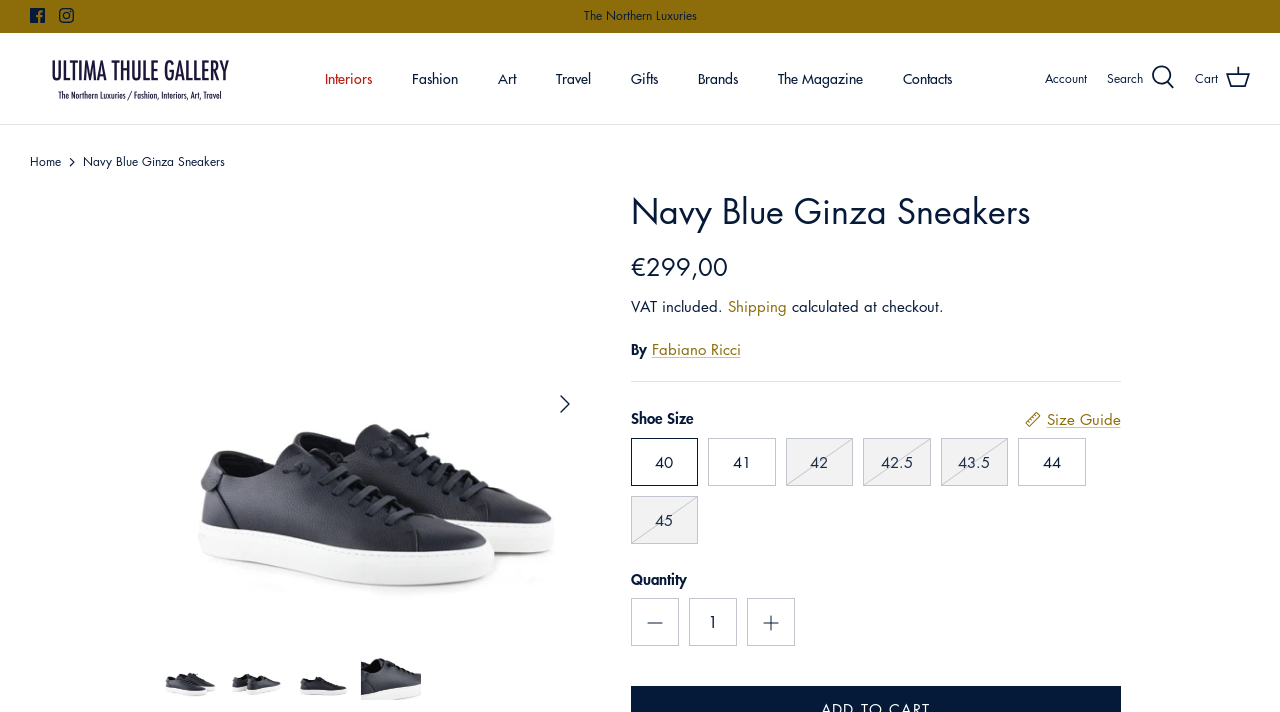What is the price of the shoe?
Please provide a comprehensive answer based on the visual information in the image.

I found the answer by looking at the static text '€299,00' which is located near the product information.